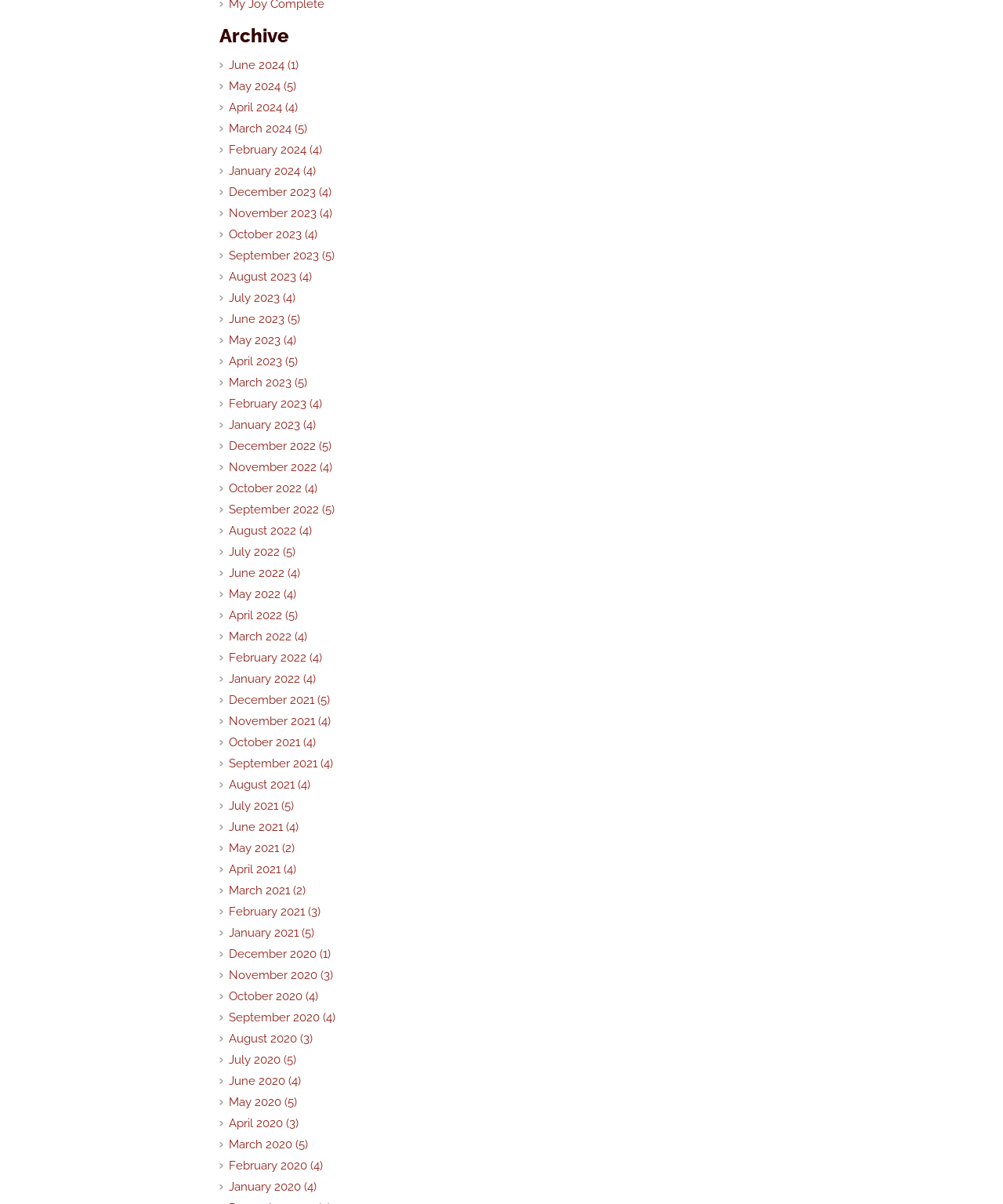Locate the bounding box coordinates of the element that should be clicked to fulfill the instruction: "View April 2024 archives".

[0.219, 0.082, 0.82, 0.096]